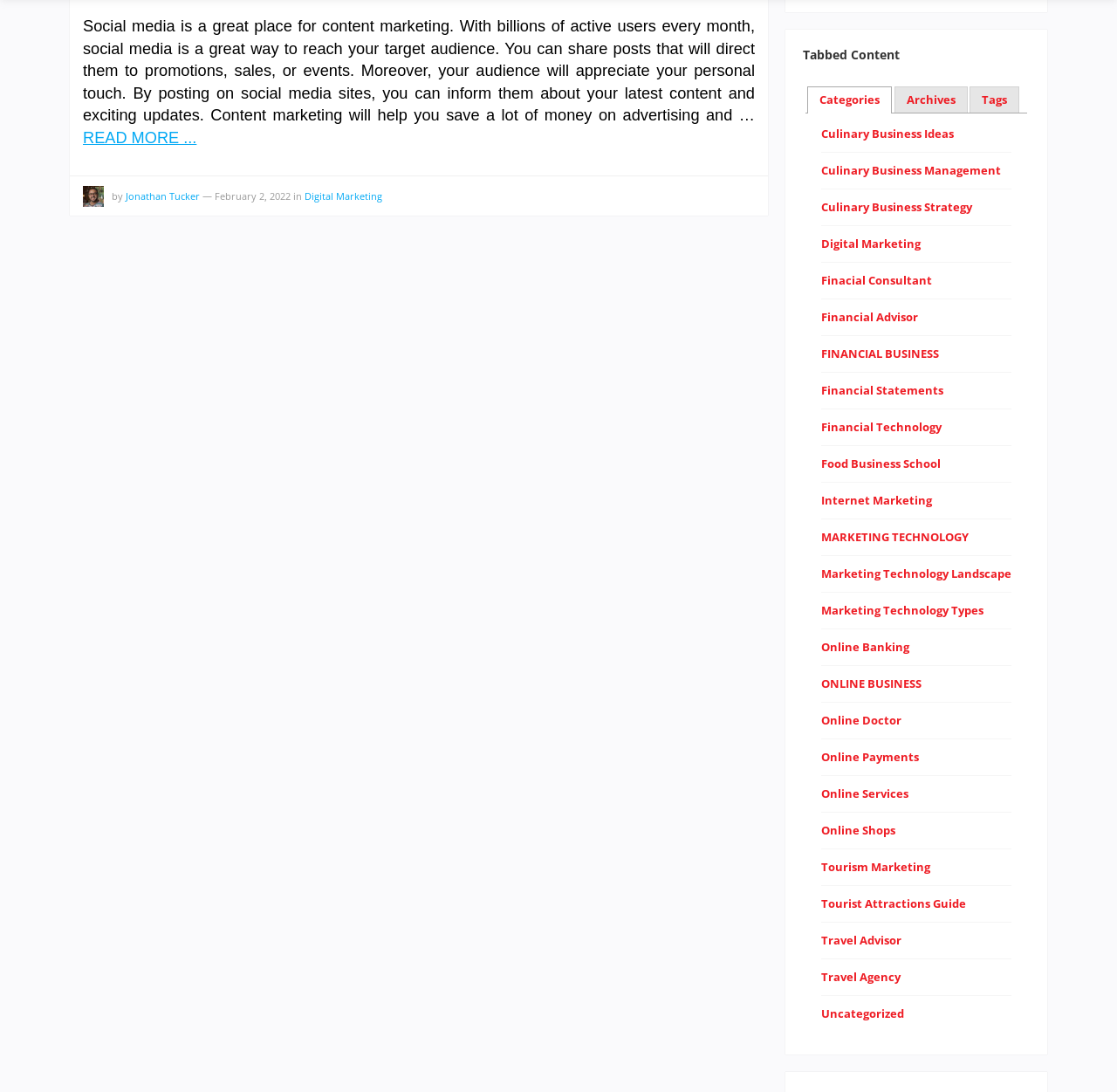Bounding box coordinates are given in the format (top-left x, top-left y, bottom-right x, bottom-right y). All values should be floating point numbers between 0 and 1. Provide the bounding box coordinate for the UI element described as: Food Business School

[0.735, 0.418, 0.842, 0.432]